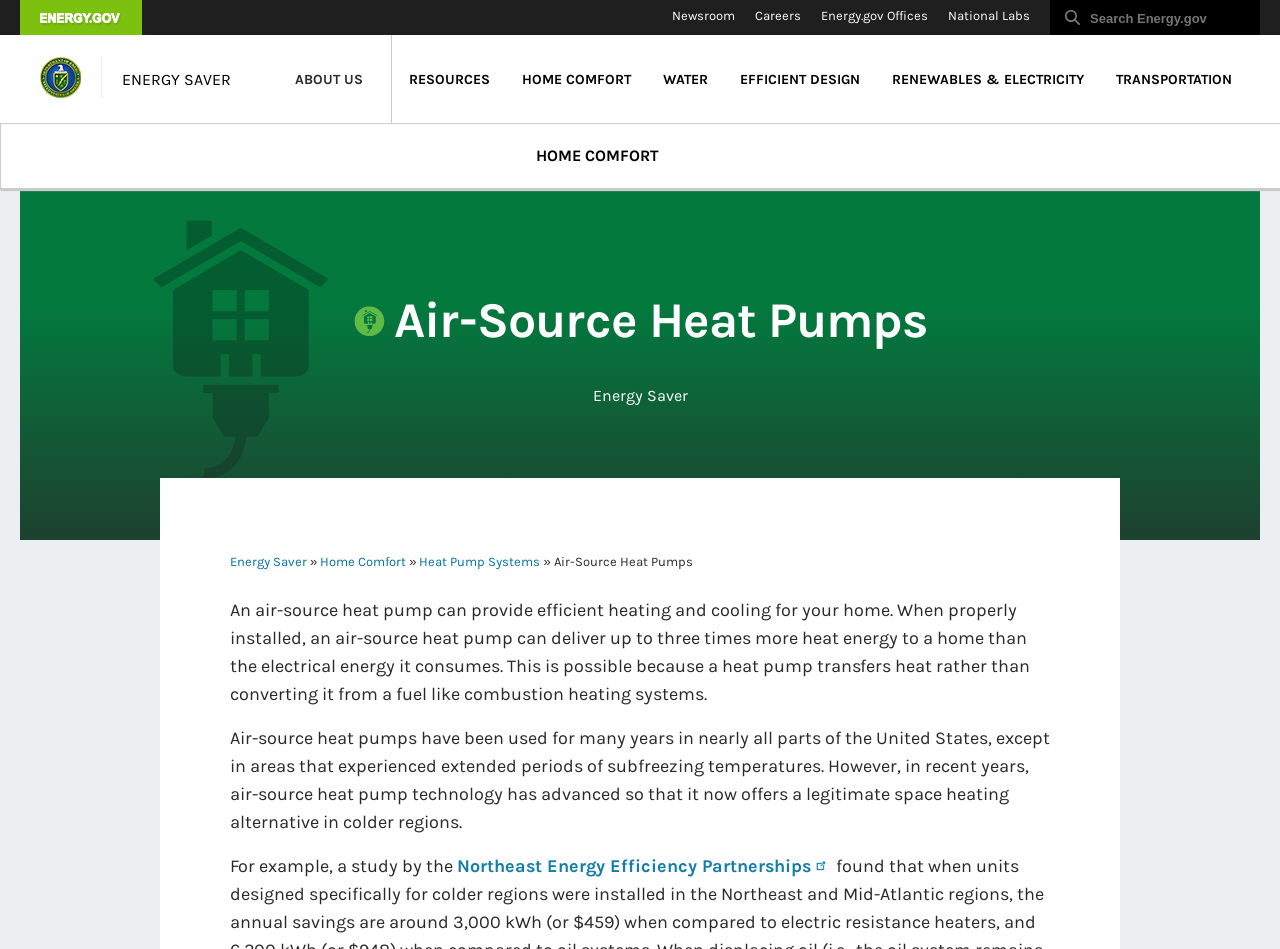Create a detailed description of the webpage's content and layout.

The webpage is about air-source heat pumps, a type of heating and cooling system for homes. At the top, there is a navigation bar with links to "Energy.gov Home", "National Labs", "Energy.gov Offices", "Careers", and "Newsroom". Below this, there is a search box where users can enter terms to search for.

On the left side, there is a main navigation menu with links to various topics, including "ABOUT US", "RESOURCES", "HOME COMFORT", "WATER", "EFFICIENT DESIGN", "RENEWABLES & ELECTRICITY", and "TRANSPORTATION". This menu is divided into sections, with "HOME COMFORT" being a prominent section that includes links to subtopics like "Managing Home Comfort", "Principles of Heating & Cooling", and "Home Cooling Systems".

The main content of the page is divided into sections, with headings like "Air-Source Heat Pumps" and "Heat Pump Systems". There are several paragraphs of text that provide information about air-source heat pumps, including their efficiency, how they work, and their advantages. The text also mentions that air-source heat pump technology has advanced in recent years, making them a viable option for colder regions.

Throughout the page, there are links to related topics and external resources, such as the "Northeast Energy Efficiency Partnerships" website. There are also images, including the "Energy.gov seal" and an icon indicating that a link is external. Overall, the page provides a wealth of information about air-source heat pumps and related topics, with a focus on their efficiency and benefits for homeowners.